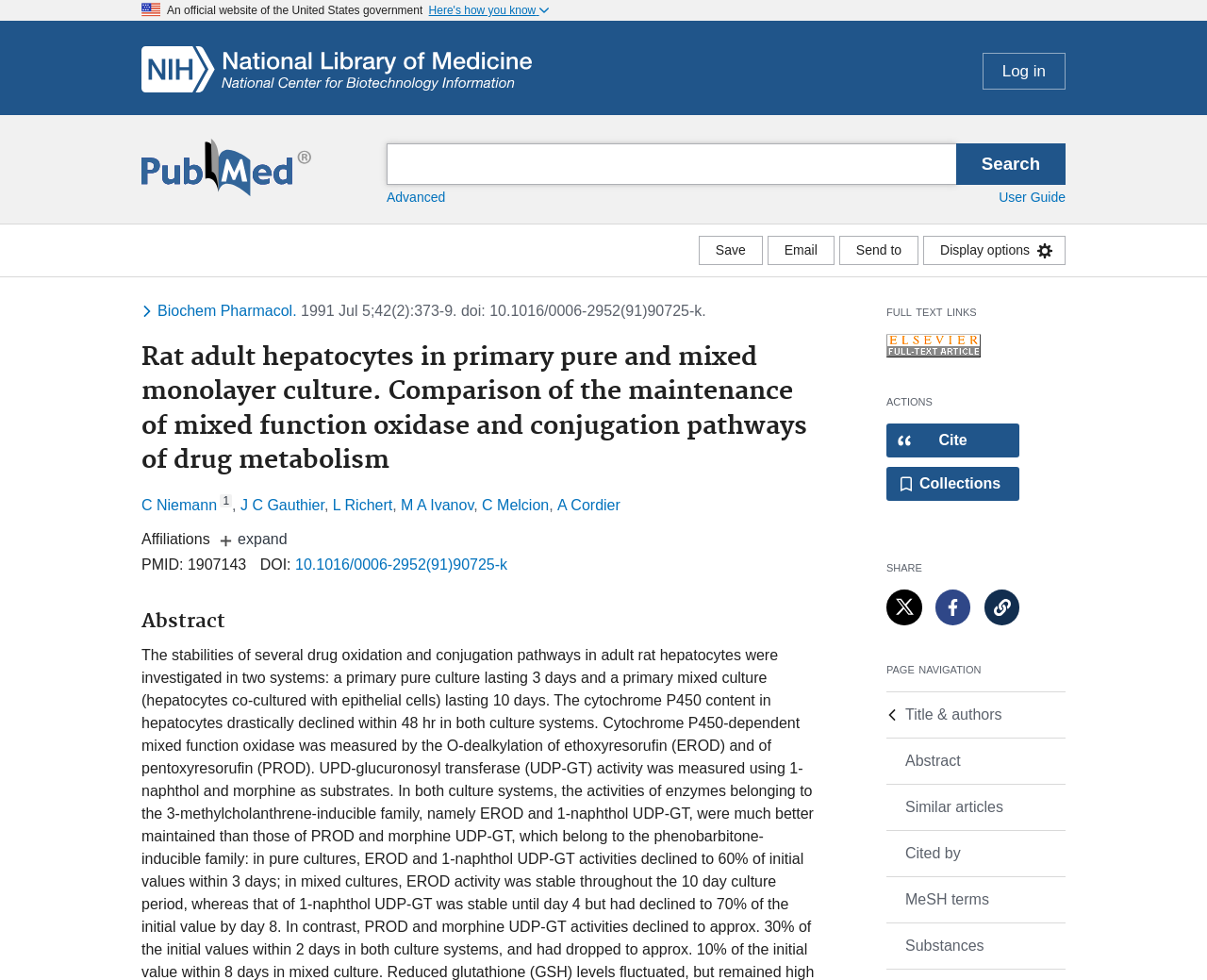Provide a thorough description of the webpage you see.

This webpage appears to be a scientific article page from PubMed, a database of biomedical literature. At the top of the page, there is a header section with a U.S. flag icon, a logo of the National Institutes of Health (NIH), and a link to the NCBI (National Center for Biotechnology Information) logo. Below this, there is a search bar with a PubMed logo and a button to log in.

The main content of the page is divided into several sections. The first section displays the title of the article, "Rat adult hepatocytes in primary pure and mixed monolayer culture. Comparison of the maintenance of mixed function oxidase and conjugation pathways of drug metabolism," along with the authors' names and affiliations. Below this, there is a section with links to navigate to different parts of the article, such as the abstract, title and authors, and similar articles.

The abstract section is located below this, with a heading that reads "Abstract." The abstract text is not provided in the accessibility tree, but it is likely a summary of the article's content.

To the right of the abstract section, there are several buttons and links, including options to save the article, email it, and share it on social media platforms like Twitter and Facebook. There is also a link to display the article's permalink.

At the bottom of the page, there are several links to navigate to different sections of the article, including the title and authors, abstract, similar articles, and cited by sections.